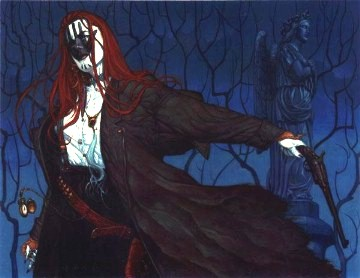What is the figure holding in their hand?
Using the information from the image, give a concise answer in one word or a short phrase.

A gun